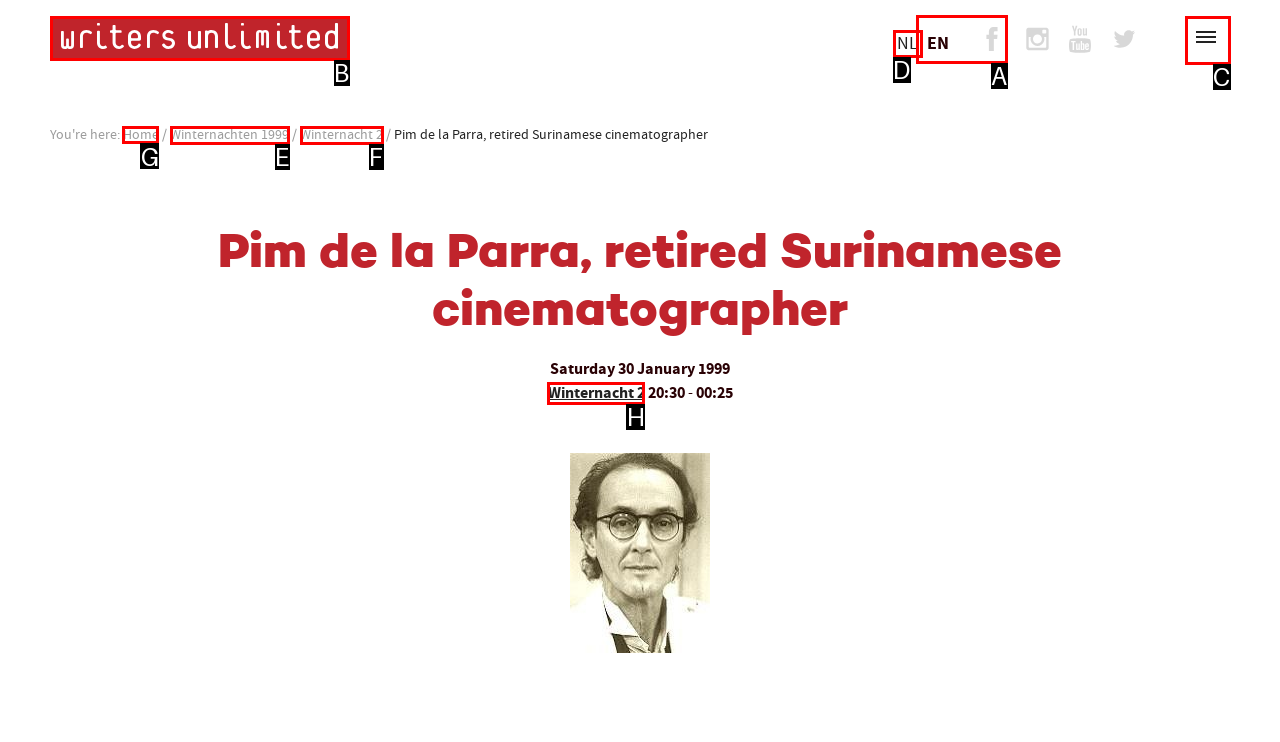Identify the correct UI element to click to follow this instruction: Contact tech support
Respond with the letter of the appropriate choice from the displayed options.

None